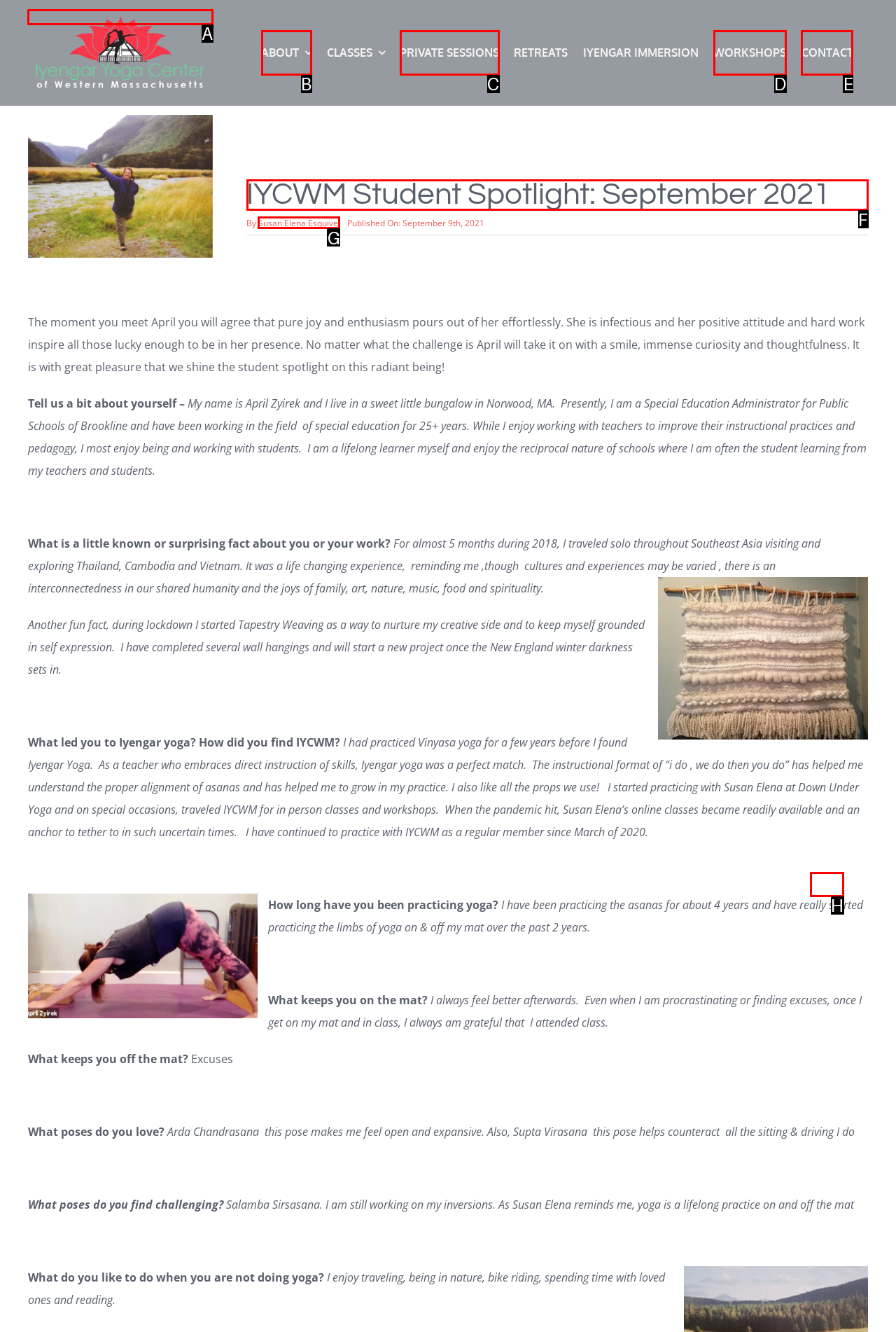Tell me which option I should click to complete the following task: View the 'IYCWM Student Spotlight: September 2021' heading Answer with the option's letter from the given choices directly.

F